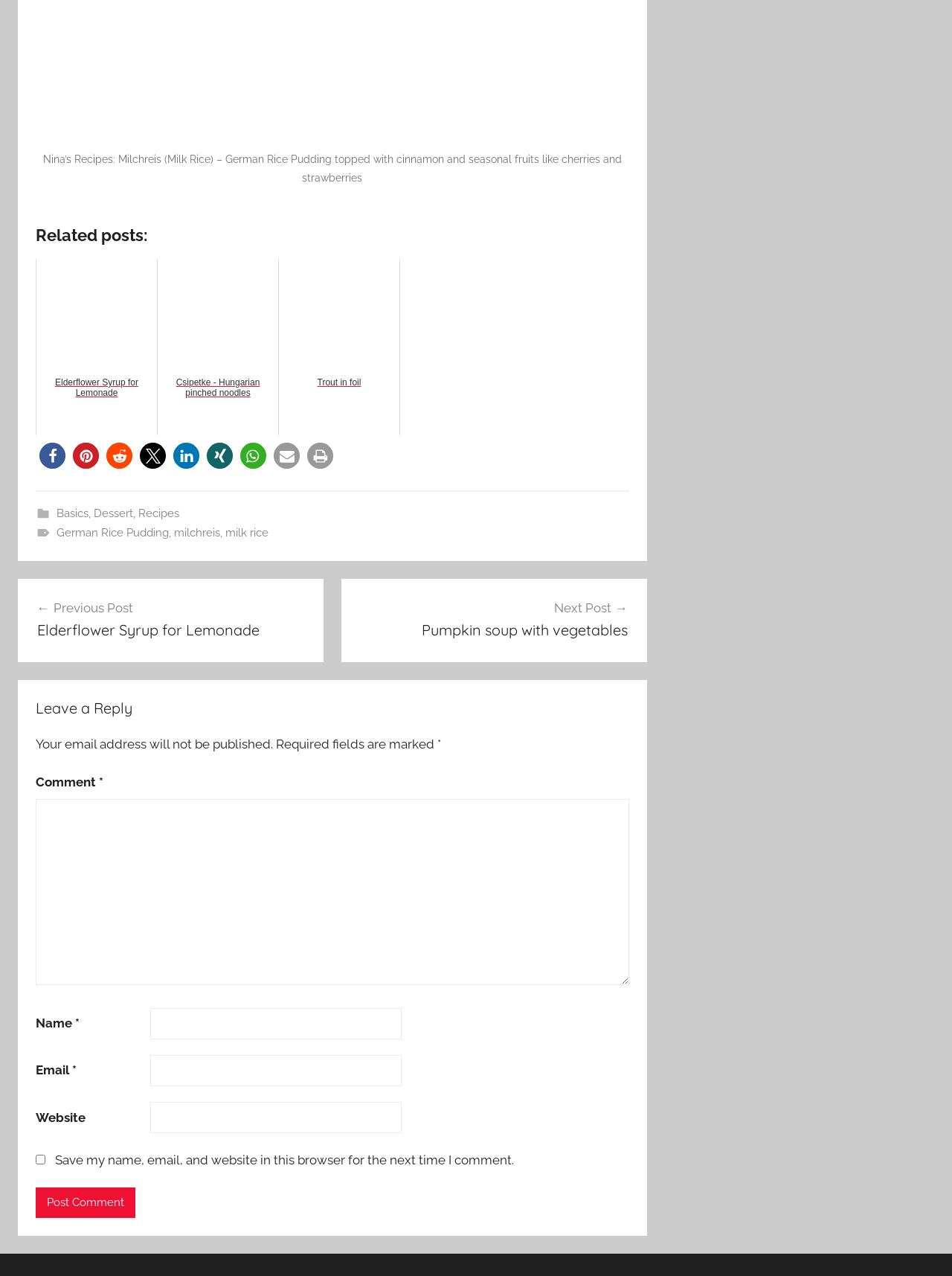Carefully observe the image and respond to the question with a detailed answer:
What is the purpose of the buttons at the bottom of the webpage?

The buttons at the bottom of the webpage are for sharing the recipe on various social media platforms, including Facebook, Pinterest, Reddit, LinkedIn, XING, and Whatsapp, as well as sending it by email or printing it.